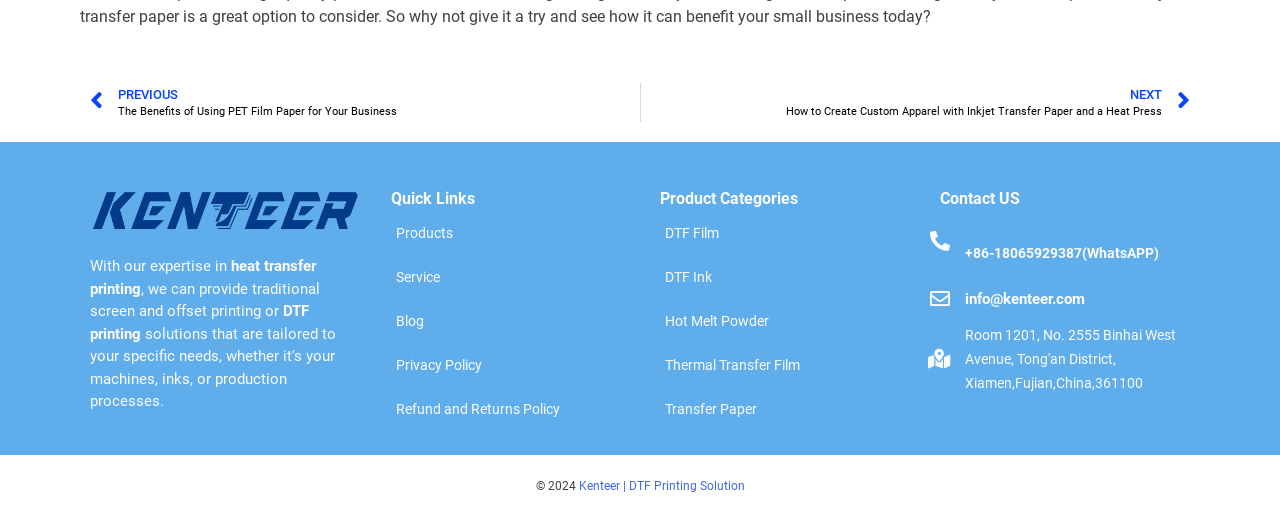Respond with a single word or phrase for the following question: 
What is the company's name?

Kenteer